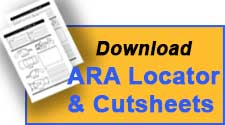What do the illustrations of sheets likely represent?
Refer to the image and give a detailed answer to the query.

The caption states that the graphic includes illustrations of sheets, and that these visual elements accompany the call to action to download the ARA Locator and Cutsheets, suggesting that the sheets represent the downloadable content itself.